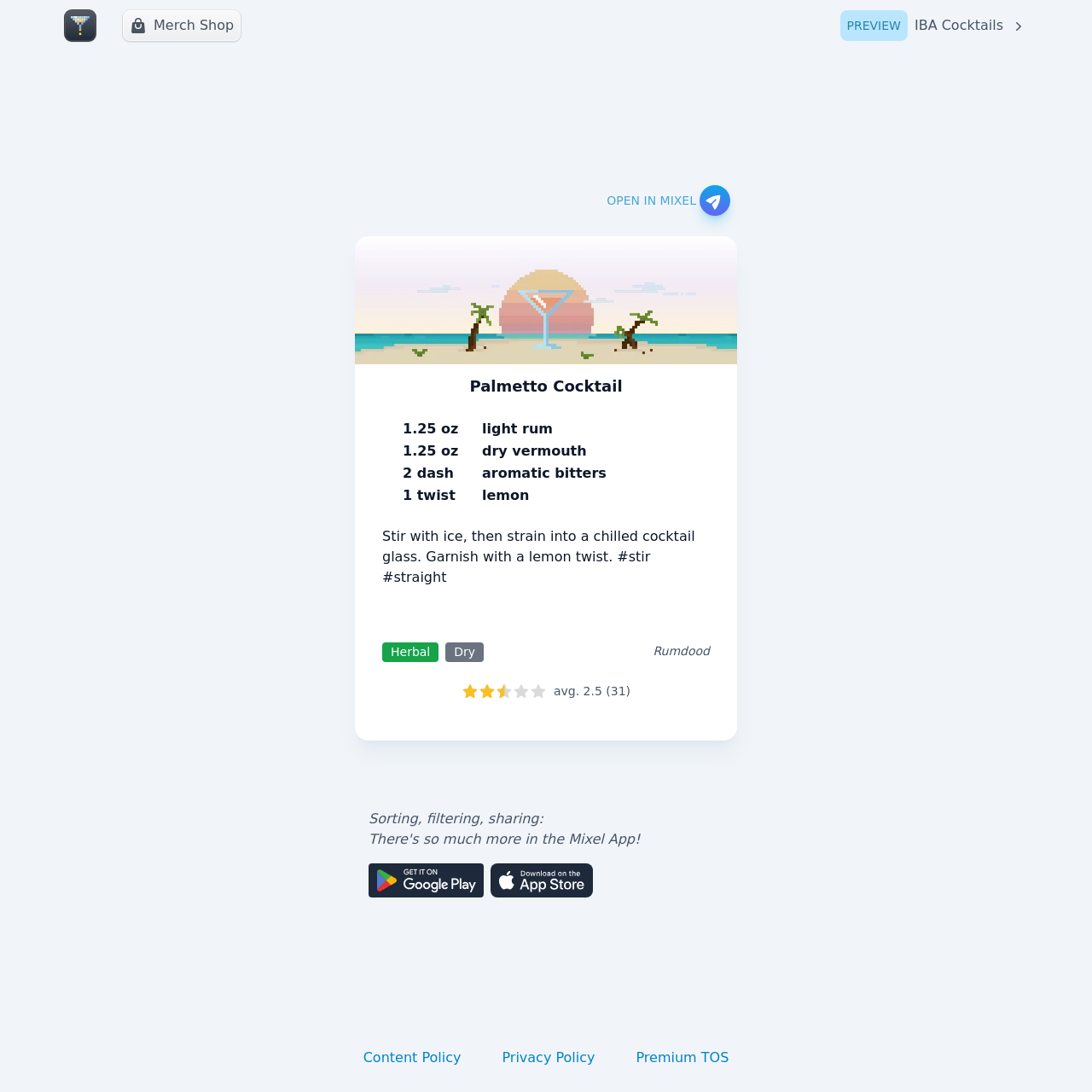Determine the bounding box for the described HTML element: "parent_node: Merch Shop". Ensure the coordinates are four float numbers between 0 and 1 in the format [left, top, right, bottom].

[0.053, 0.006, 0.094, 0.041]